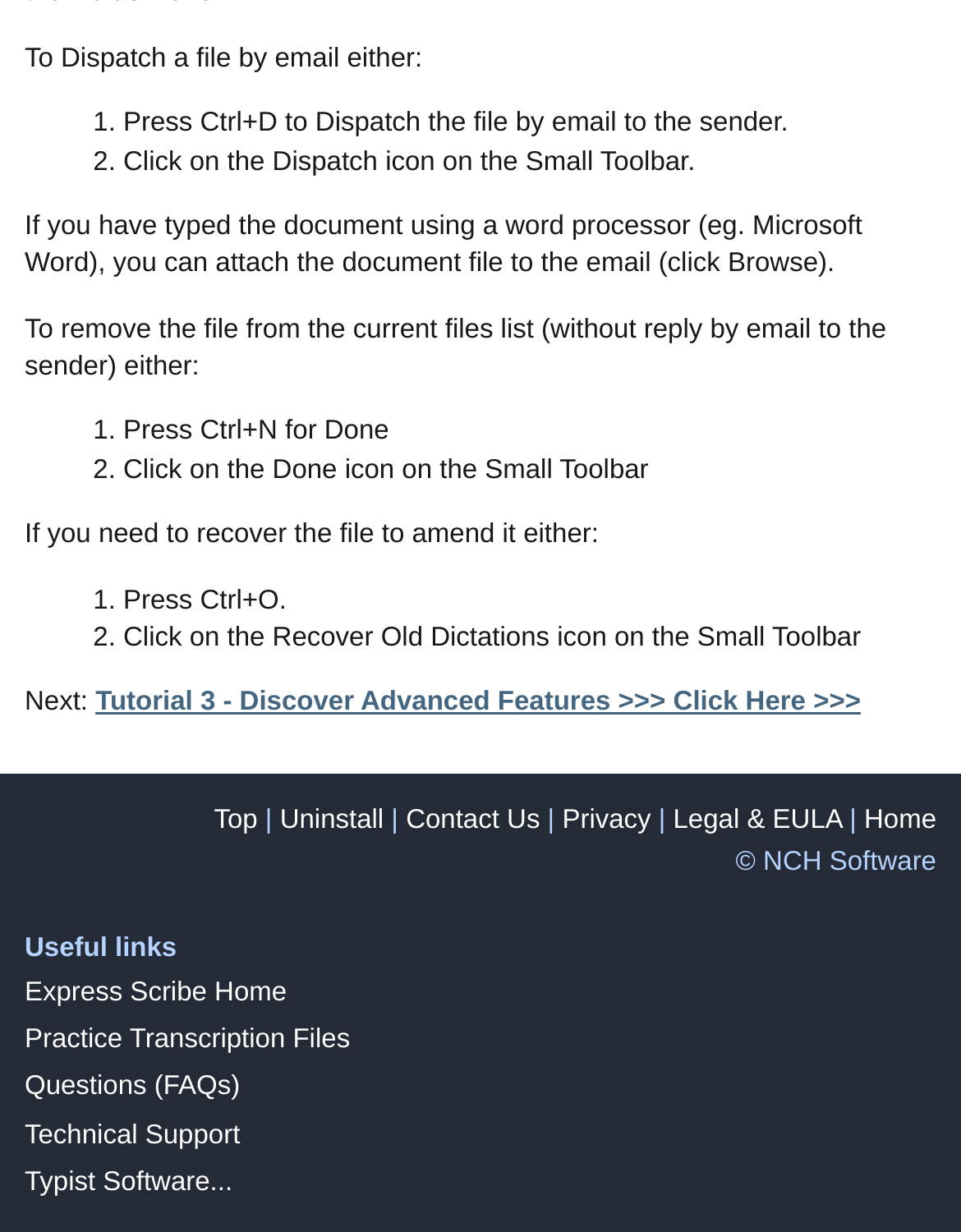Respond to the following question using a concise word or phrase: 
What is the purpose of pressing Ctrl+O?

Recover file